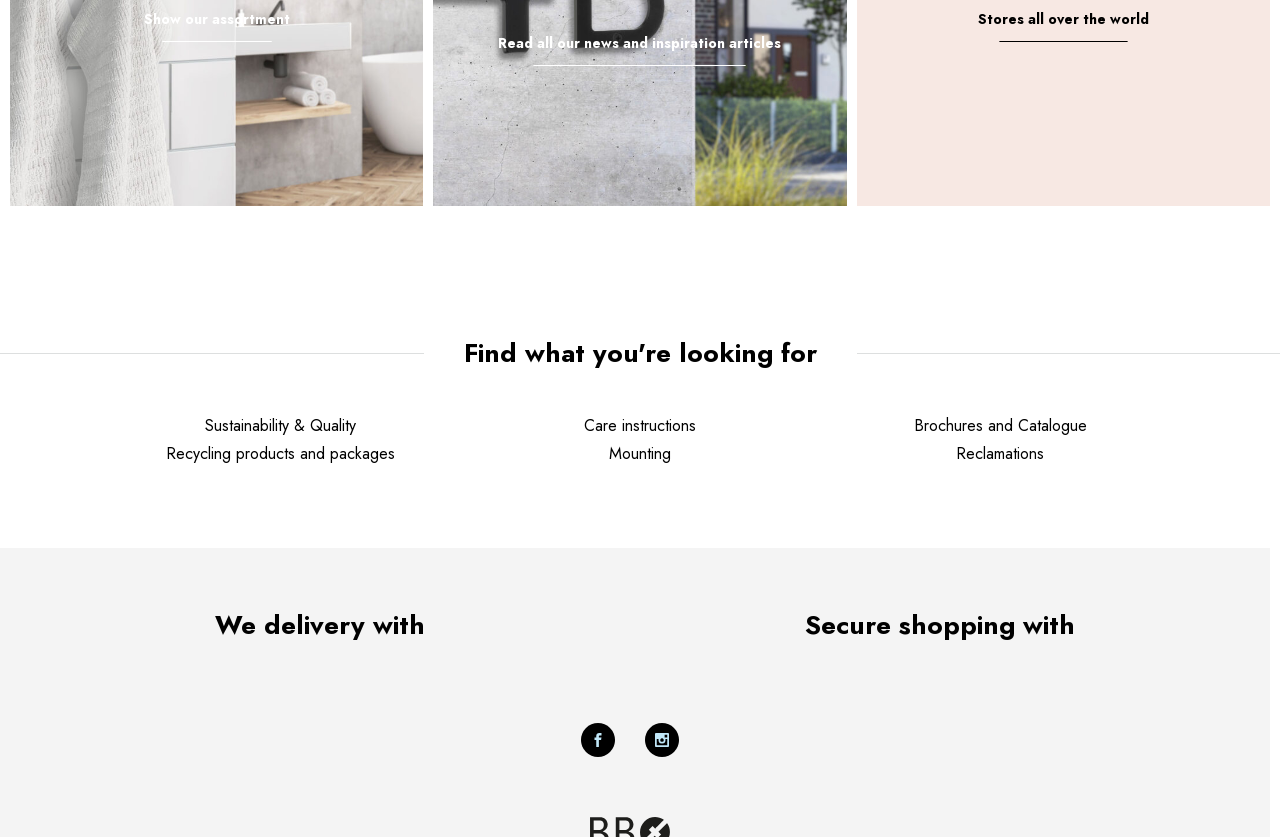Use a single word or phrase to answer the following:
What is the theme of the products or services offered on this website?

Home and Furniture